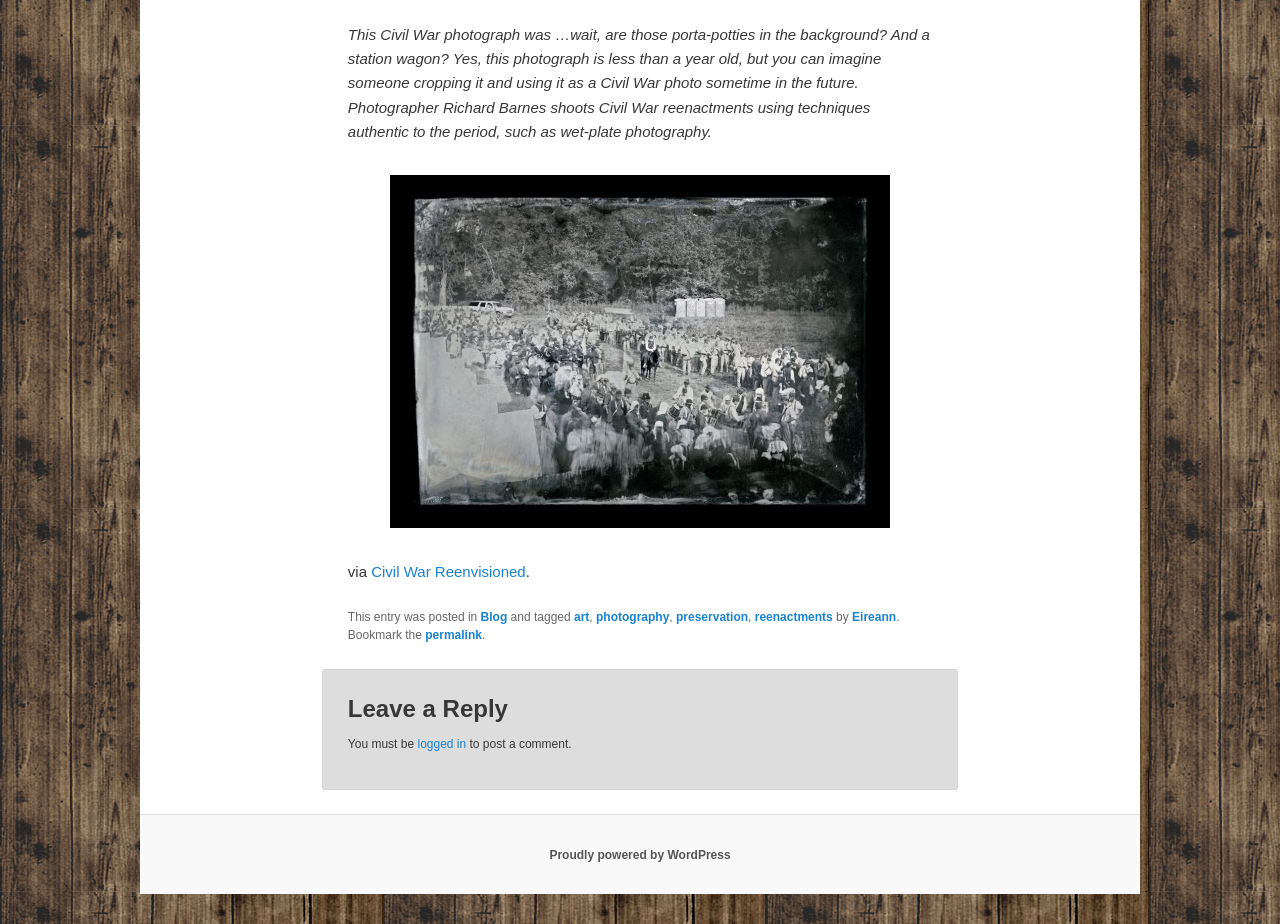Identify the bounding box for the element characterized by the following description: "logged in".

[0.326, 0.798, 0.364, 0.813]